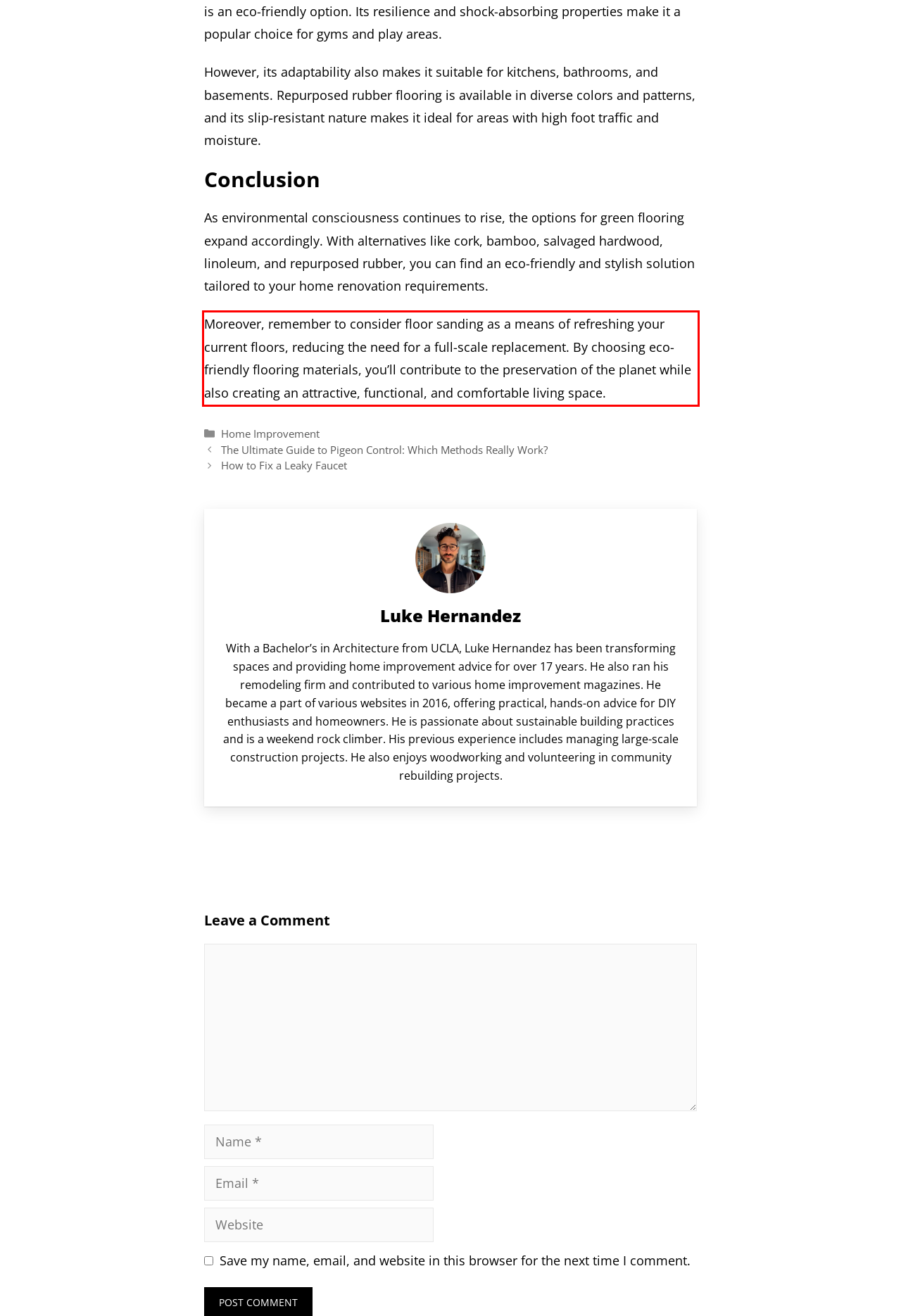Given a webpage screenshot with a red bounding box, perform OCR to read and deliver the text enclosed by the red bounding box.

Moreover, remember to consider floor sanding as a means of refreshing your current floors, reducing the need for a full-scale replacement. By choosing eco-friendly flooring materials, you’ll contribute to the preservation of the planet while also creating an attractive, functional, and comfortable living space.